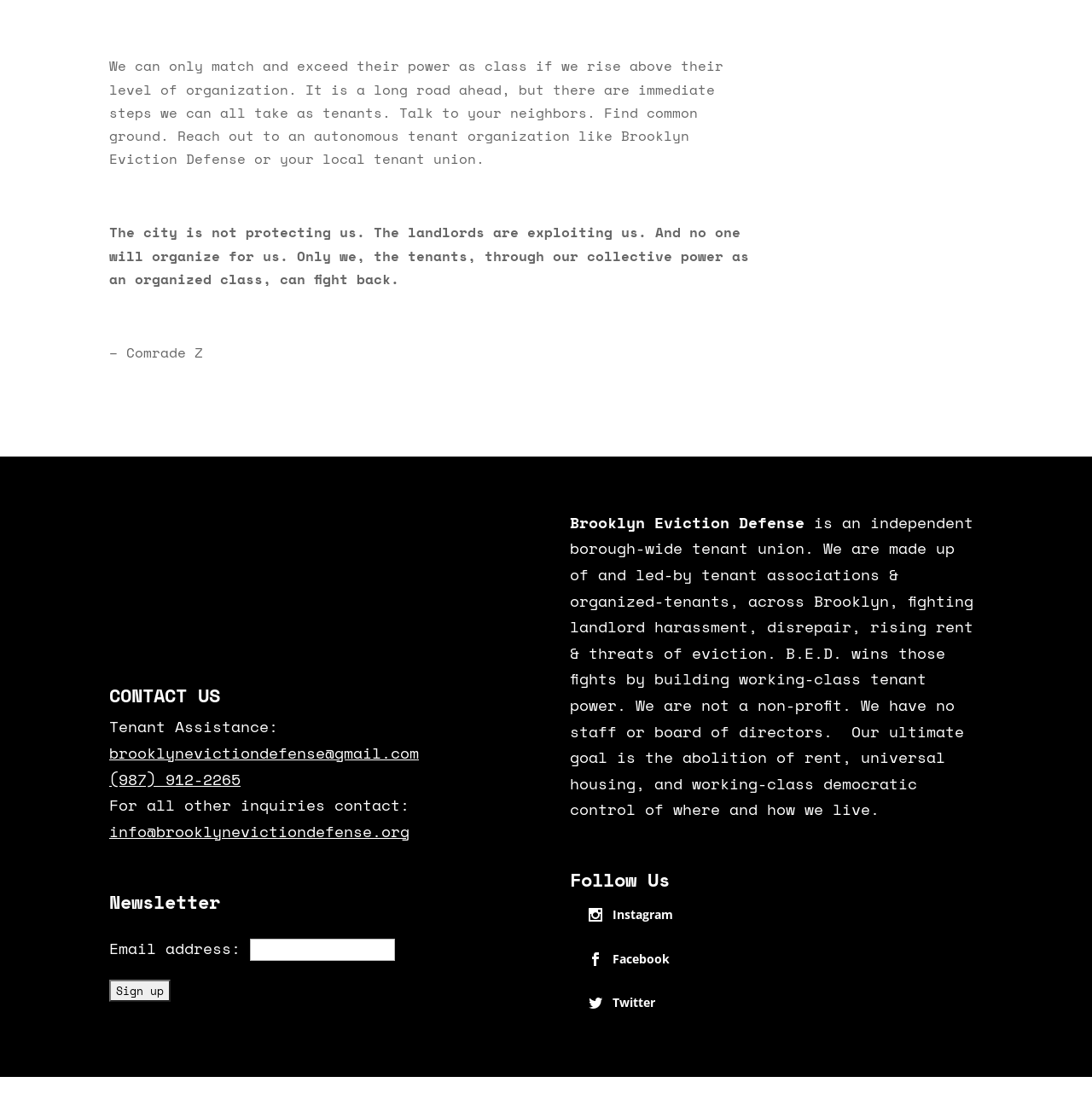Could you please study the image and provide a detailed answer to the question:
What is the goal of Brooklyn Eviction Defense?

I found the answer by looking at the StaticText element with the text 'Our ultimate goal is the abolition of rent, universal housing, and working-class democratic control of where and how we live.' which is located at [0.522, 0.467, 0.892, 0.75]. This text is likely to be the goal of Brooklyn Eviction Defense as it is mentioned in the description of the organization.